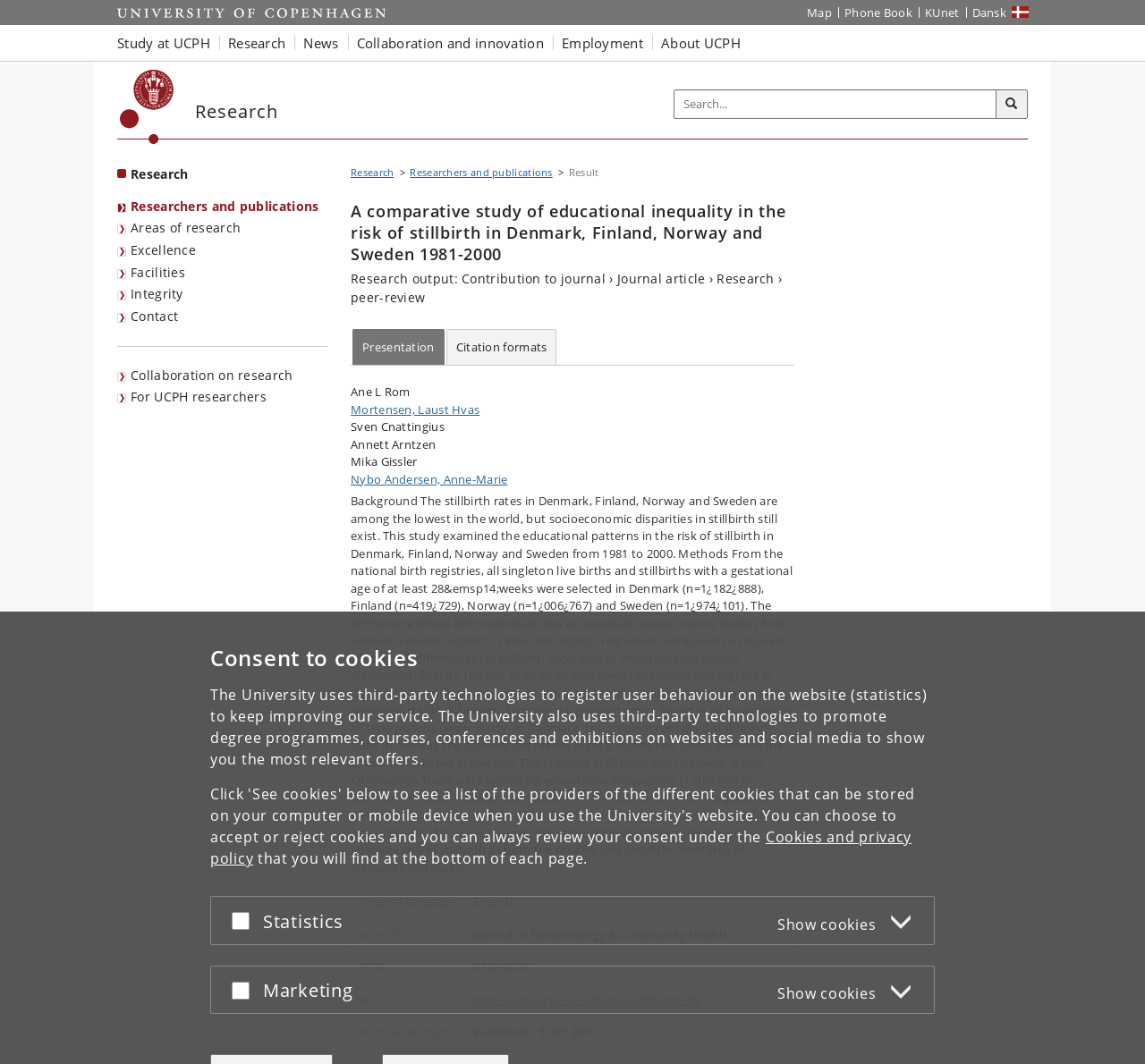Predict the bounding box of the UI element that fits this description: "aria-label="Inputfelt til søgeord" placeholder="Search..."".

[0.588, 0.084, 0.871, 0.111]